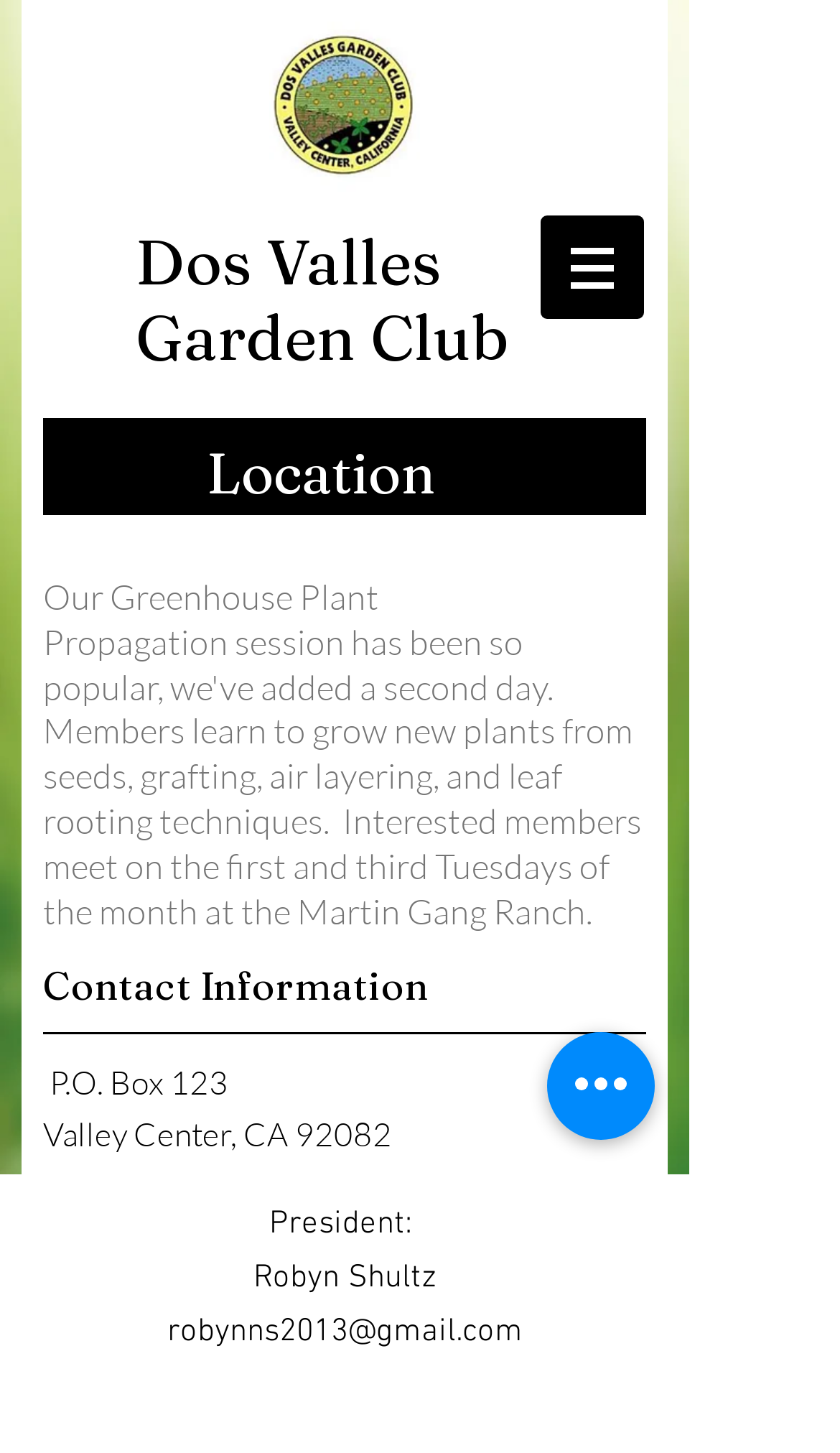Extract the text of the main heading from the webpage.

Dos Valles Garden Club